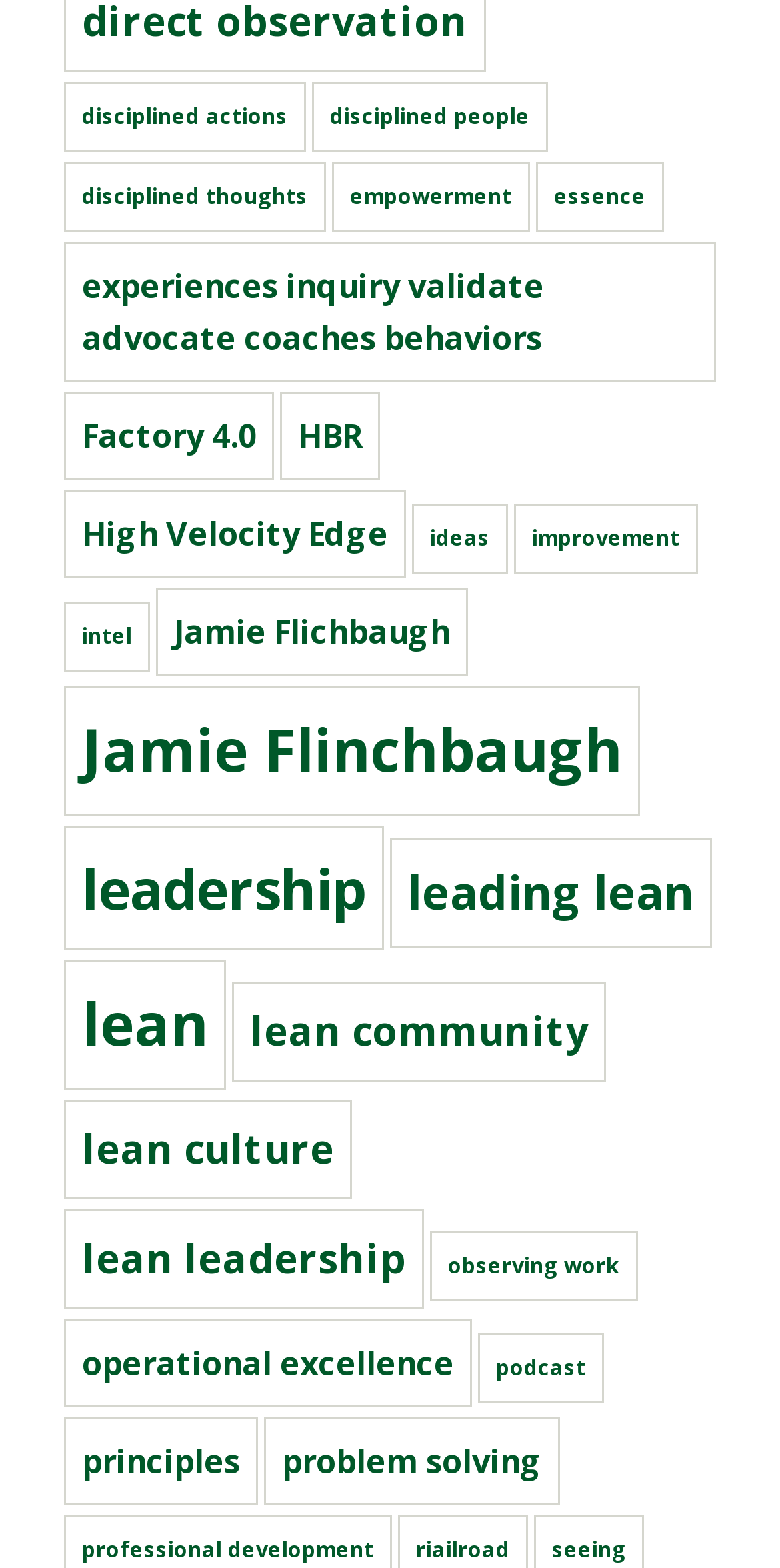Please answer the following question using a single word or phrase: 
What is the topic of the link with the most items?

lean